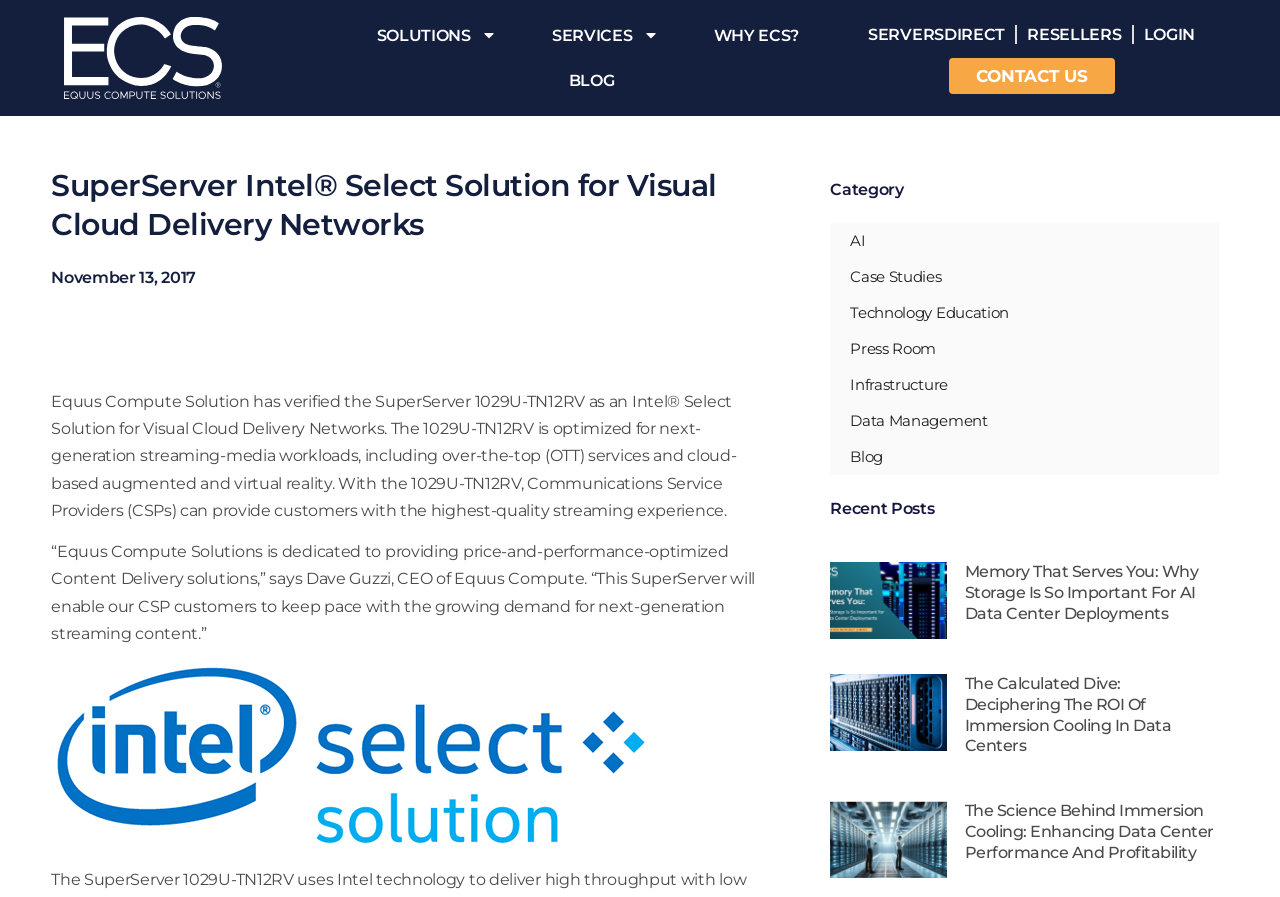Can you pinpoint the bounding box coordinates for the clickable element required for this instruction: "View the recent post about The Calculated Dive"? The coordinates should be four float numbers between 0 and 1, i.e., [left, top, right, bottom].

[0.754, 0.751, 0.915, 0.842]